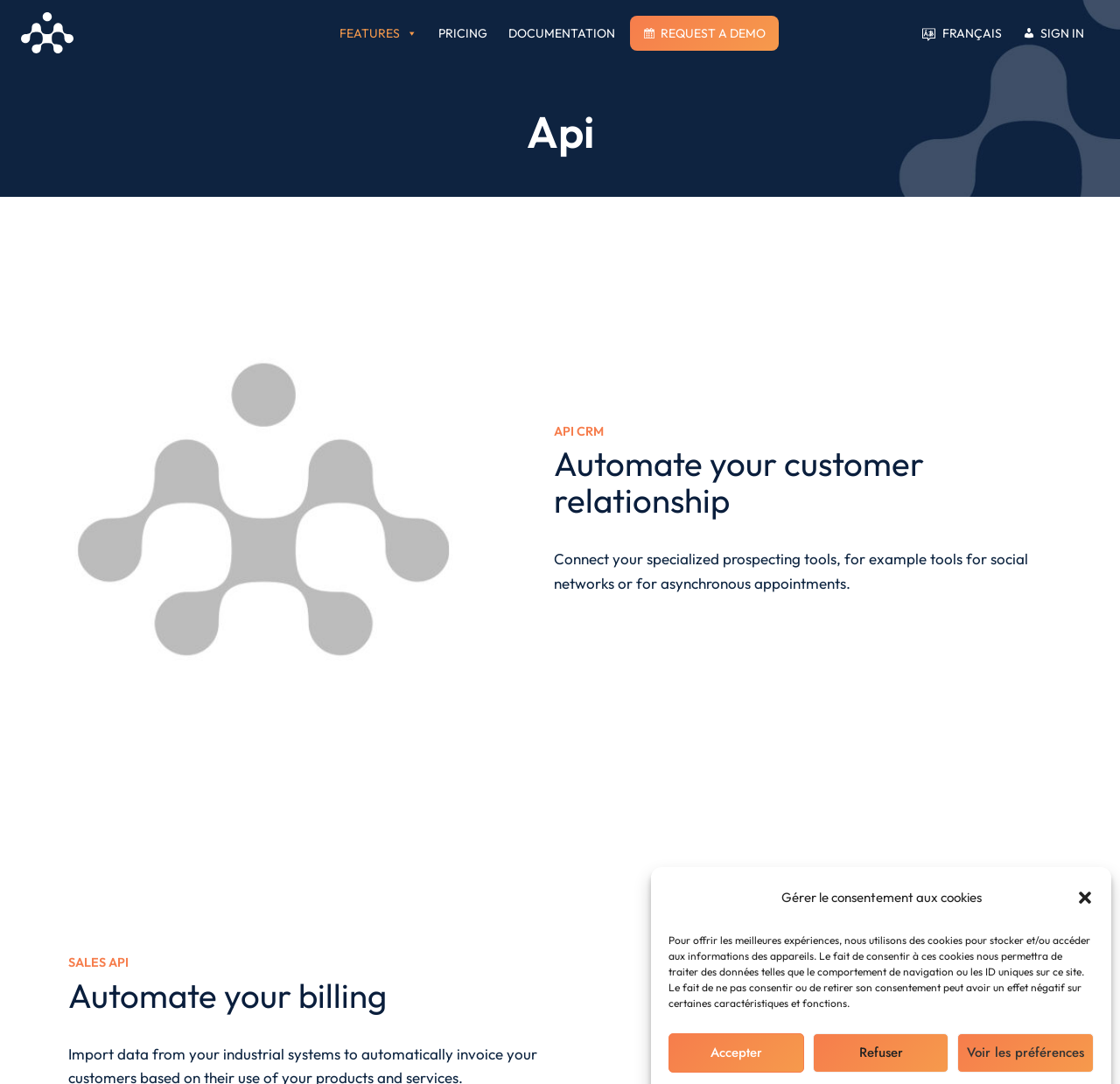What is the second link in the primary navigation menu?
Provide an in-depth answer to the question, covering all aspects.

The second link in the primary navigation menu is 'PRICING', located at the top center of the webpage, with a bounding box of [0.386, 0.014, 0.44, 0.046].